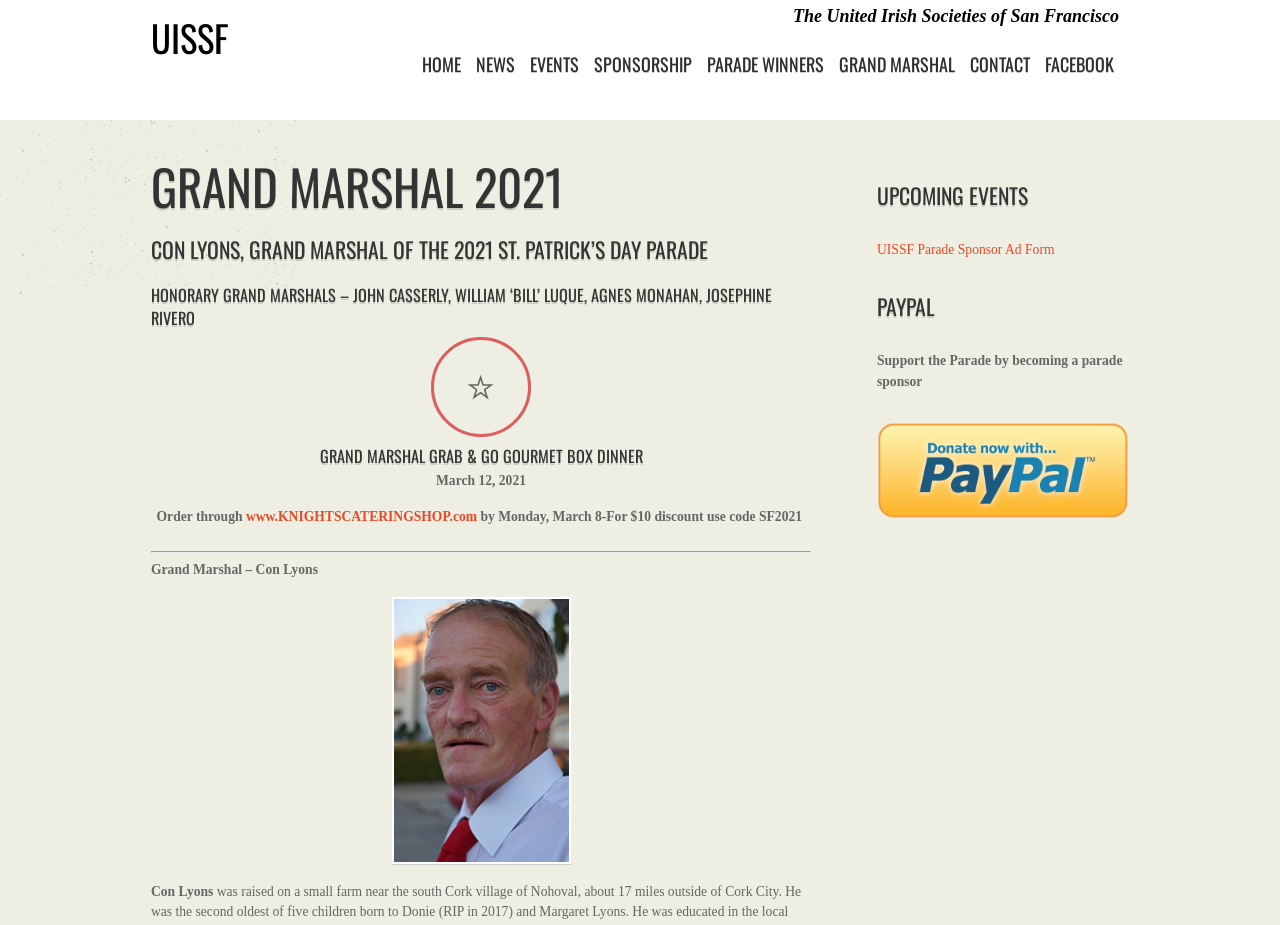Determine the coordinates of the bounding box that should be clicked to complete the instruction: "Check the UPCOMING EVENTS section". The coordinates should be represented by four float numbers between 0 and 1: [left, top, right, bottom].

[0.685, 0.195, 0.882, 0.228]